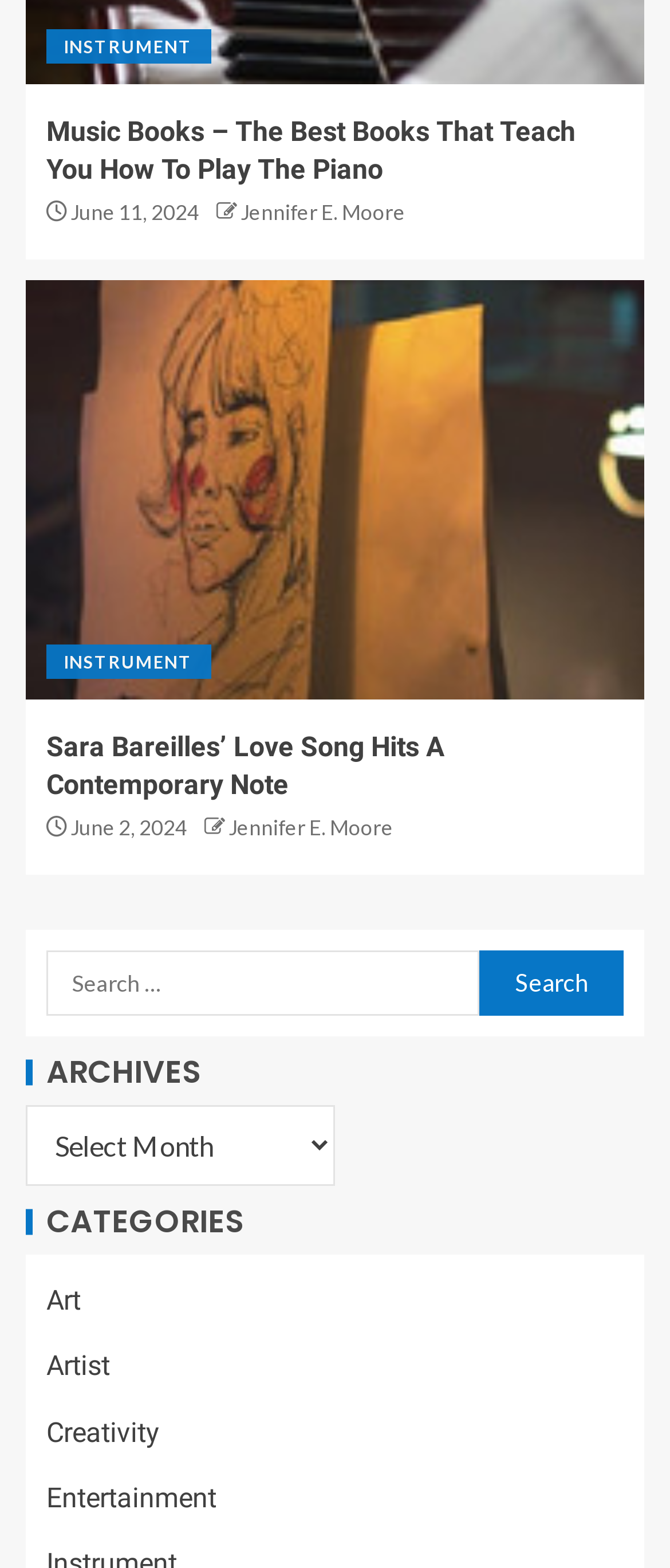Using the provided description: "Desktop", find the bounding box coordinates of the corresponding UI element. The output should be four float numbers between 0 and 1, in the format [left, top, right, bottom].

None